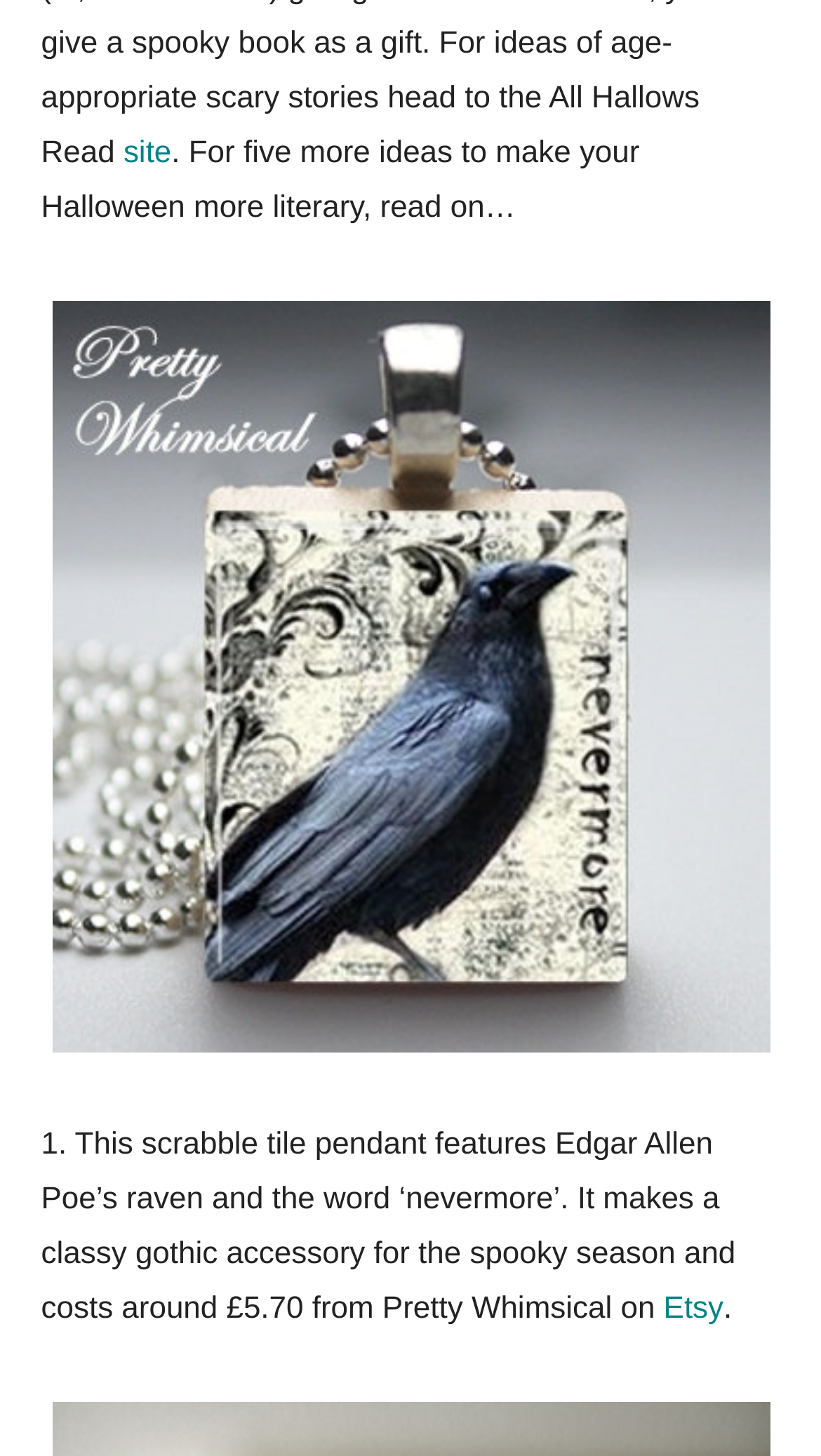With reference to the screenshot, provide a detailed response to the question below:
How many ideas for a literary Halloween are mentioned in the article?

The number of ideas for a literary Halloween mentioned in the article can be inferred from the introductory text, which states 'For five more ideas to make your Halloween more literary, read on…'.